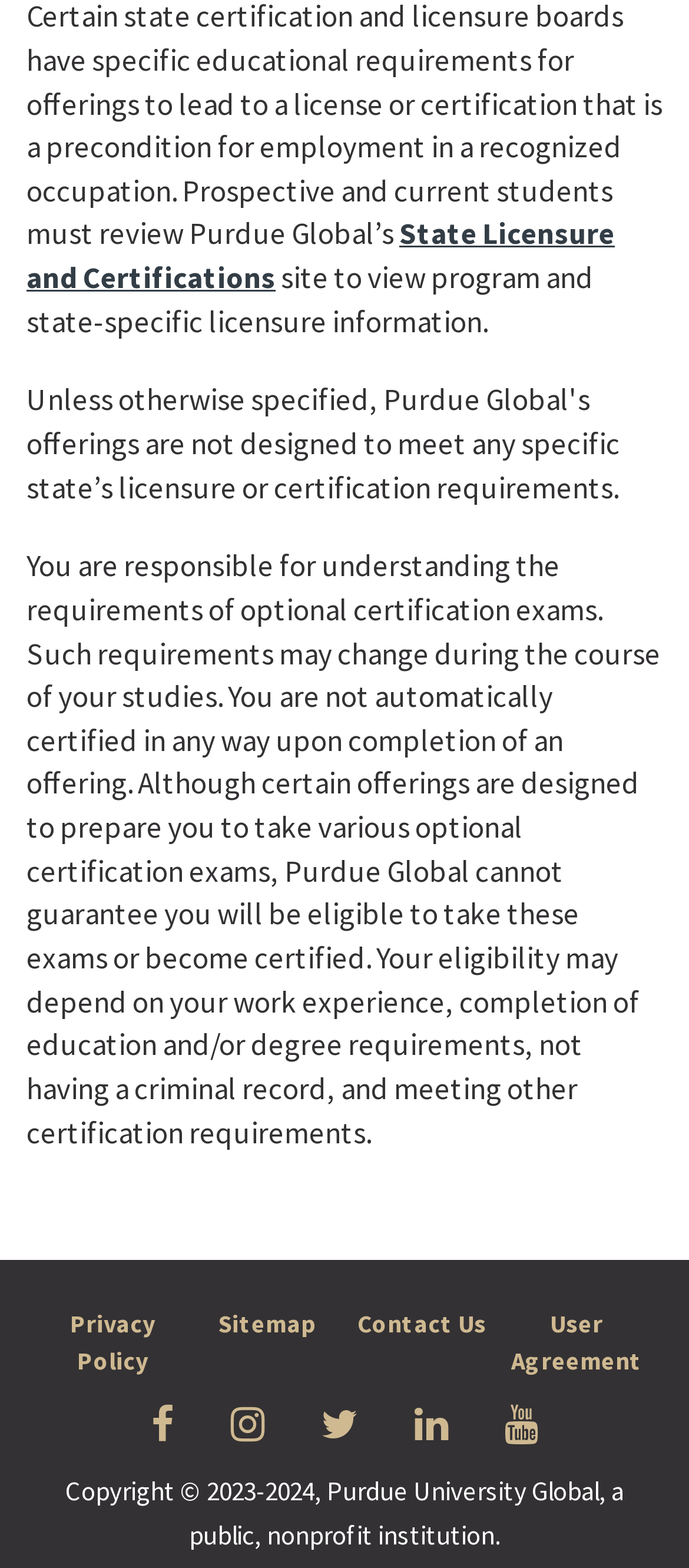Find the bounding box coordinates for the area that must be clicked to perform this action: "Contact Us".

[0.519, 0.834, 0.706, 0.855]